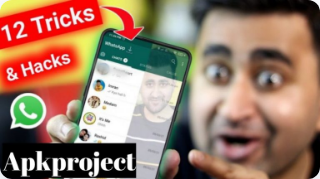Use the information in the screenshot to answer the question comprehensively: What color is the bold text?

The bold text emphasizing the '12 Tricks & Hacks' is in red color, which catches the viewer's attention.